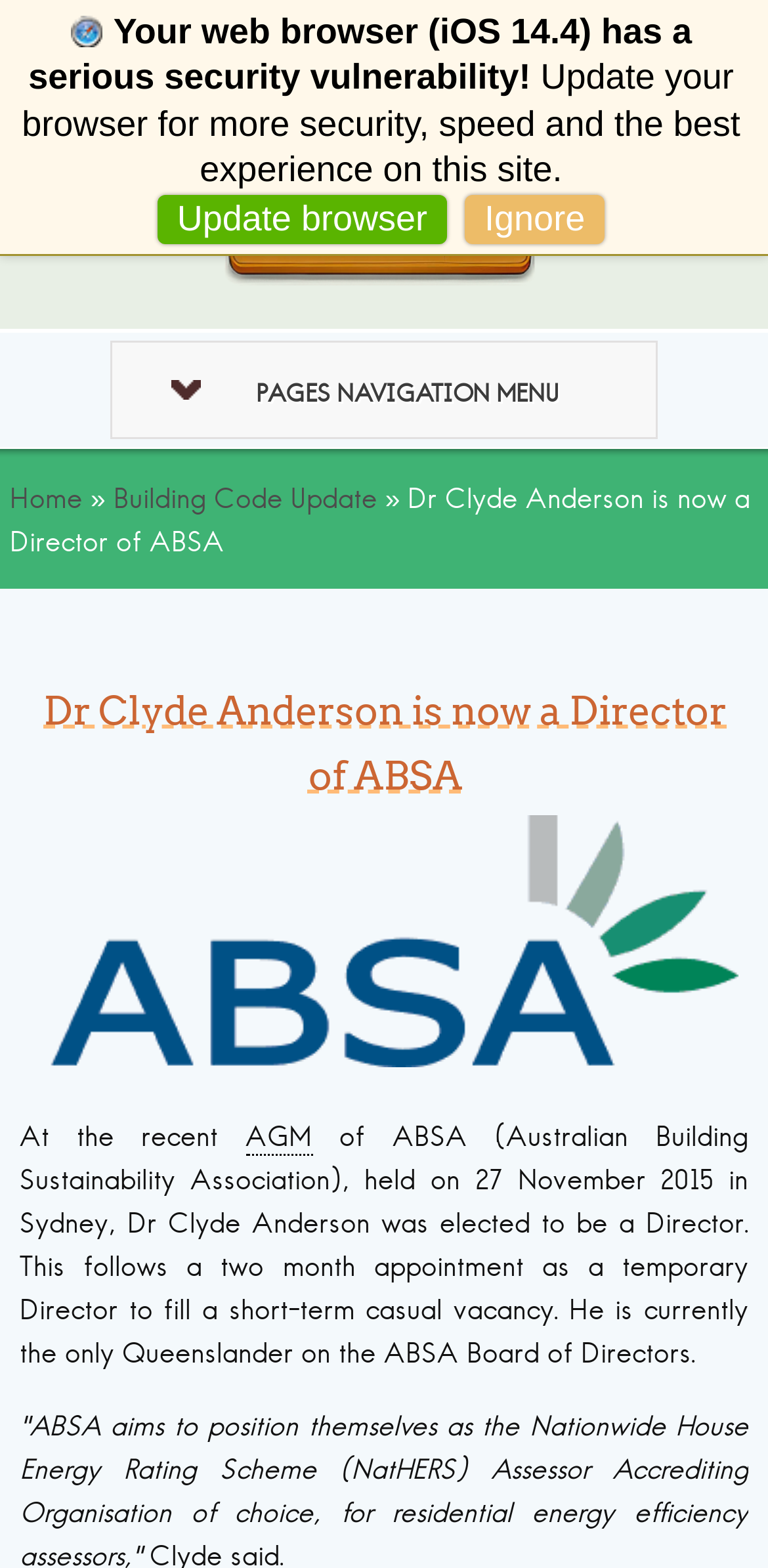What is the current position of Dr Clyde Anderson in the ABSA Board of Directors?
Refer to the image and give a detailed response to the question.

The answer can be found in the main content of the webpage, where it is stated that 'He is currently the only Queenslander on the ABSA Board of Directors.'